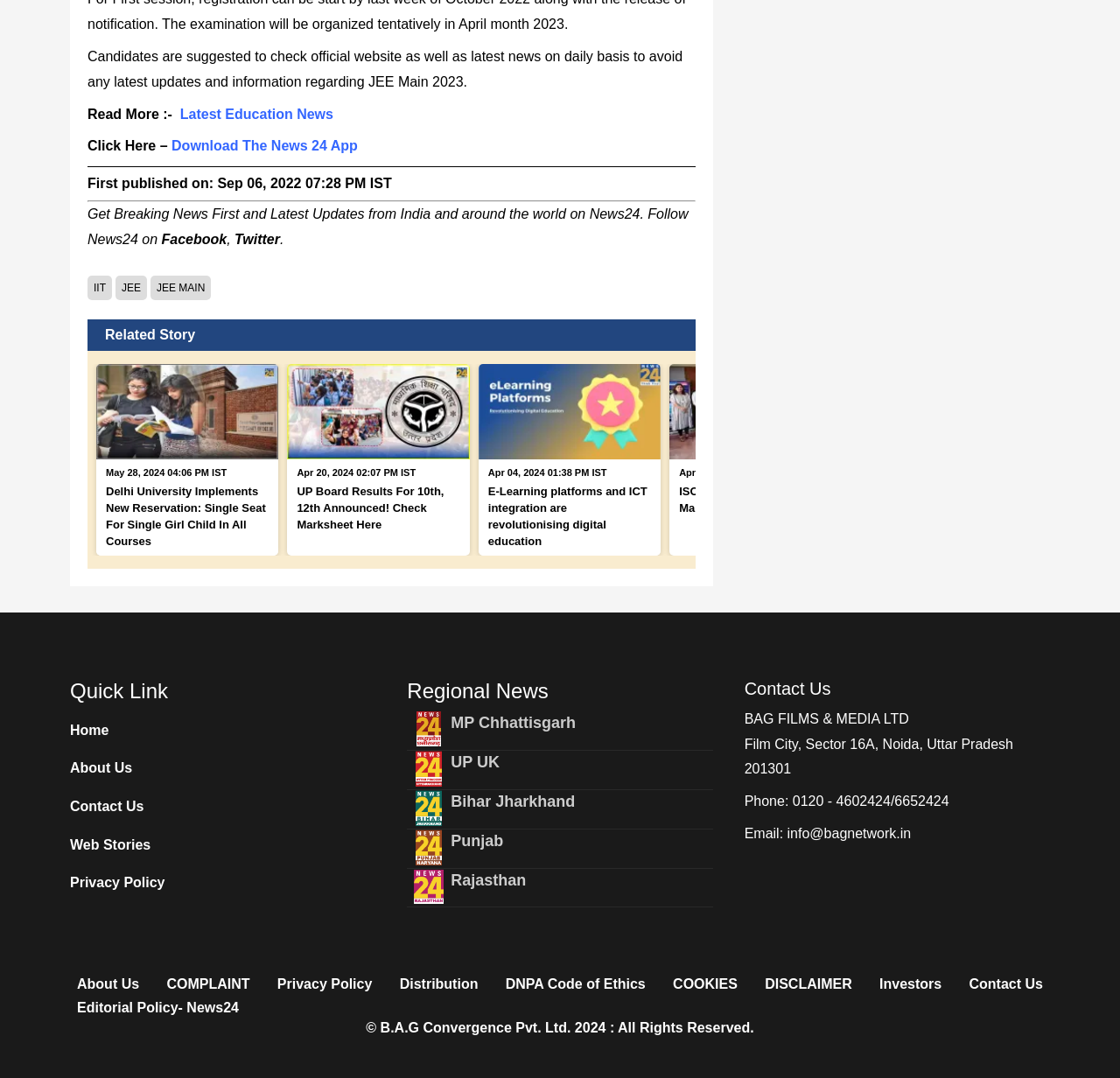Please specify the coordinates of the bounding box for the element that should be clicked to carry out this instruction: "Read related News". The coordinates must be four float numbers between 0 and 1, formatted as [left, top, right, bottom].

[0.086, 0.337, 0.249, 0.515]